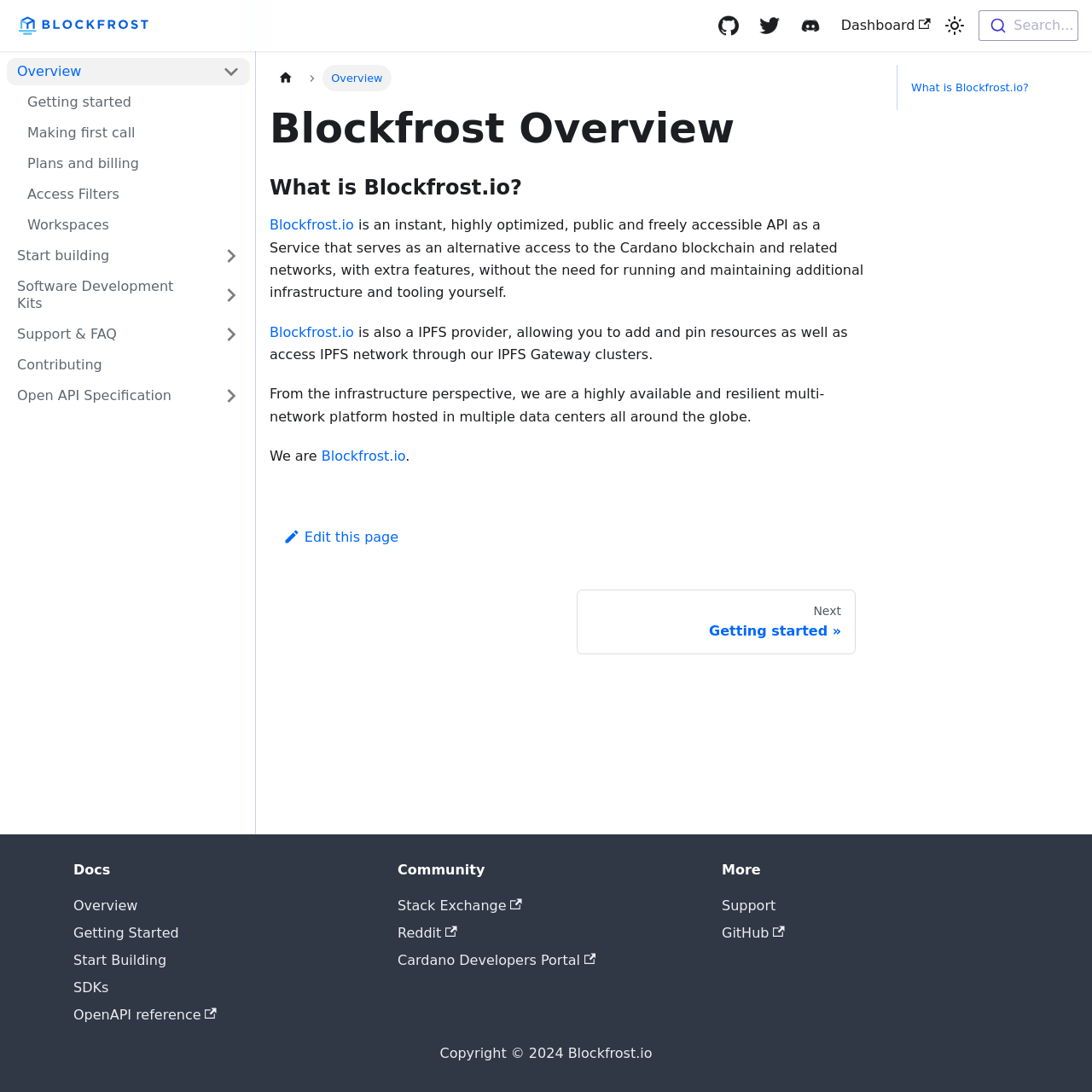What is the name of the API as a Service?
Based on the visual details in the image, please answer the question thoroughly.

The webpage describes Blockfrost.io as an instant, highly optimized, public and freely accessible API as a Service that serves as an alternative access to the Cardano blockchain and related networks, with extra features, without the need for running and maintaining additional infrastructure and tooling yourself.